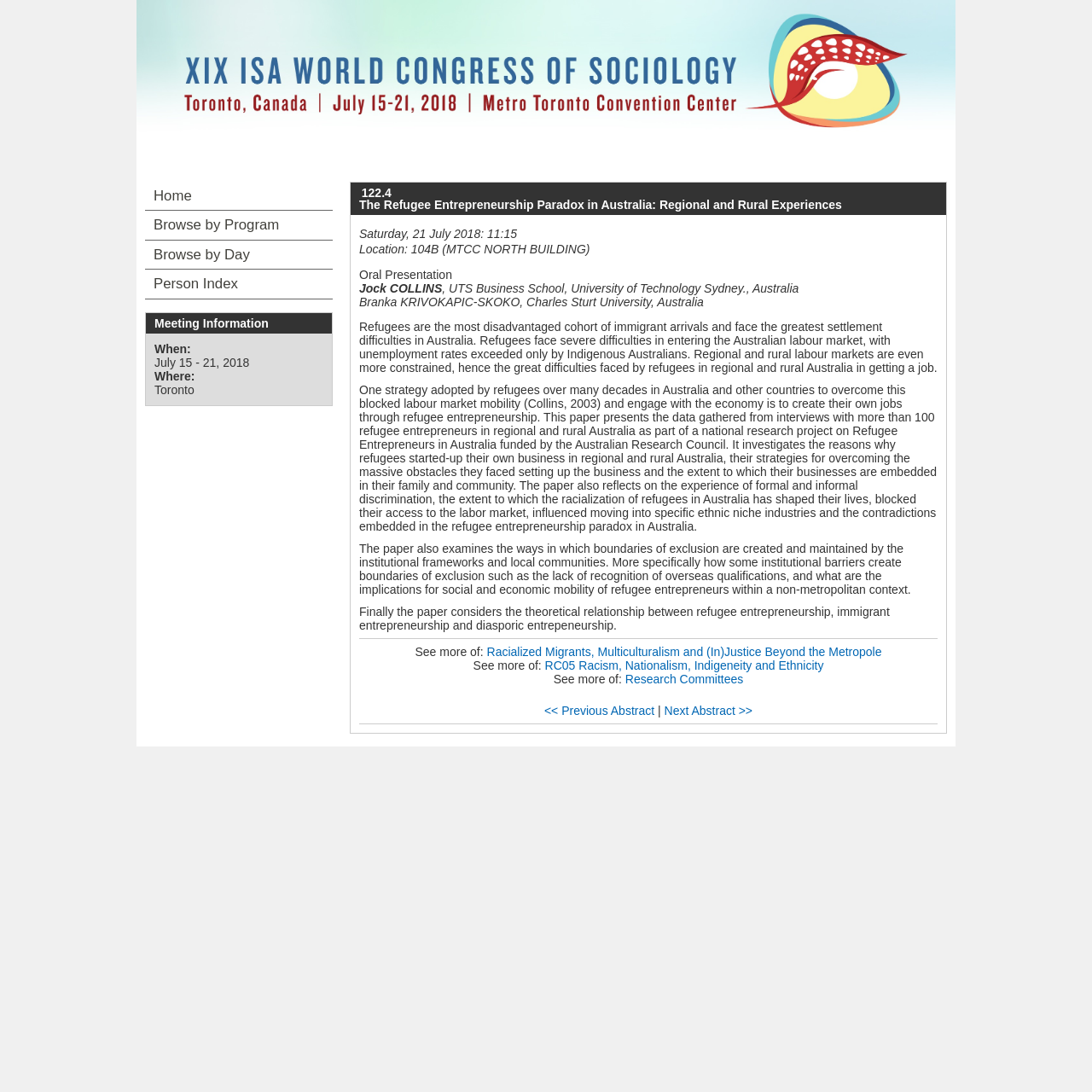How many links are there in the 'See more of:' section?
Refer to the image and provide a thorough answer to the question.

I found the number of links in the 'See more of:' section by counting the link elements located below the 'See more of:' text, which are 'Racialized Migrants, Multiculturalism and (In)Justice Beyond the Metropole' and 'RC05 Racism, Nationalism, Indigeneity and Ethnicity'.